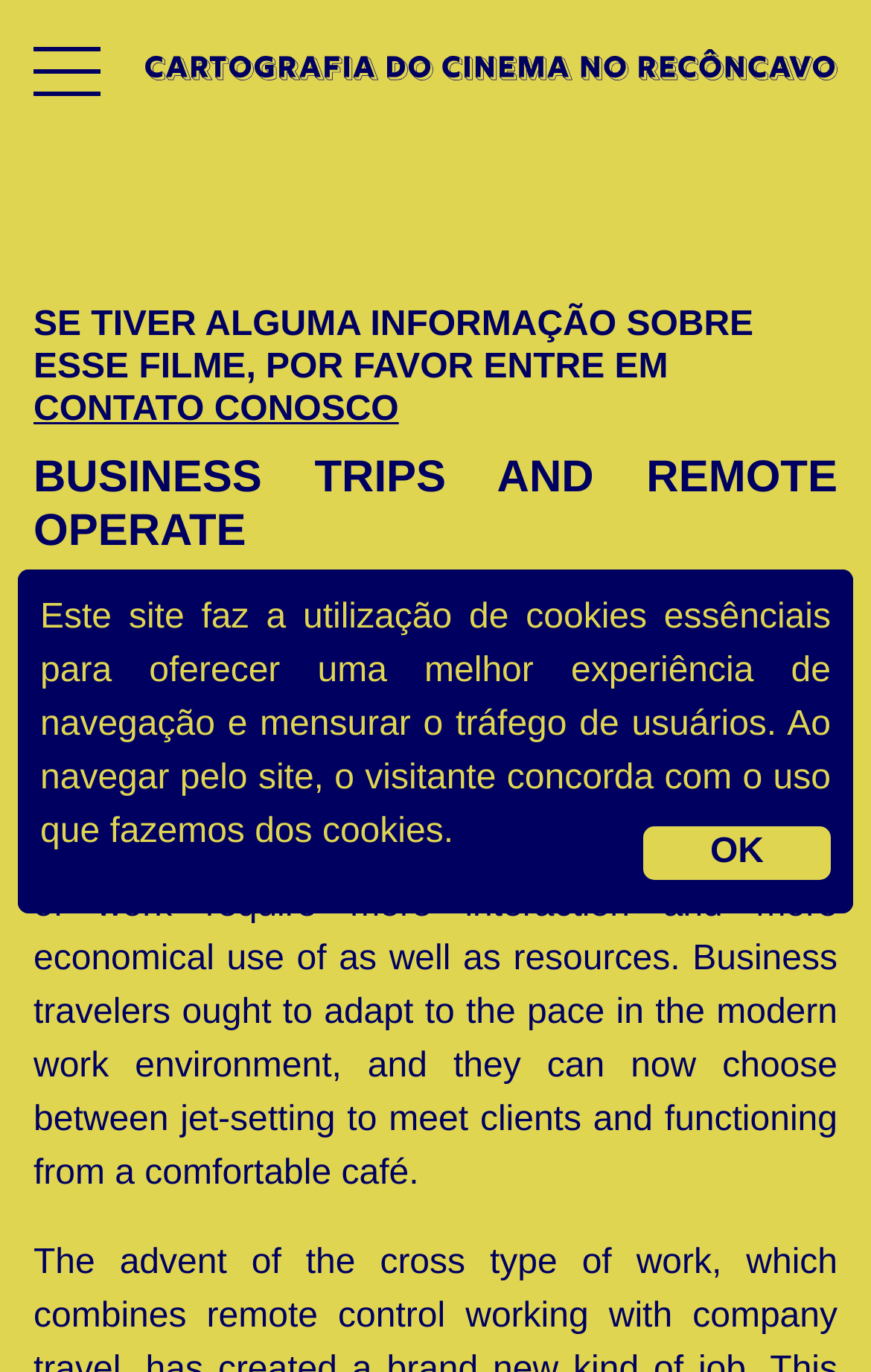Please answer the following question using a single word or phrase: 
What is the text of the second heading?

BUSINESS TRIPS AND REMOTE OPERATE